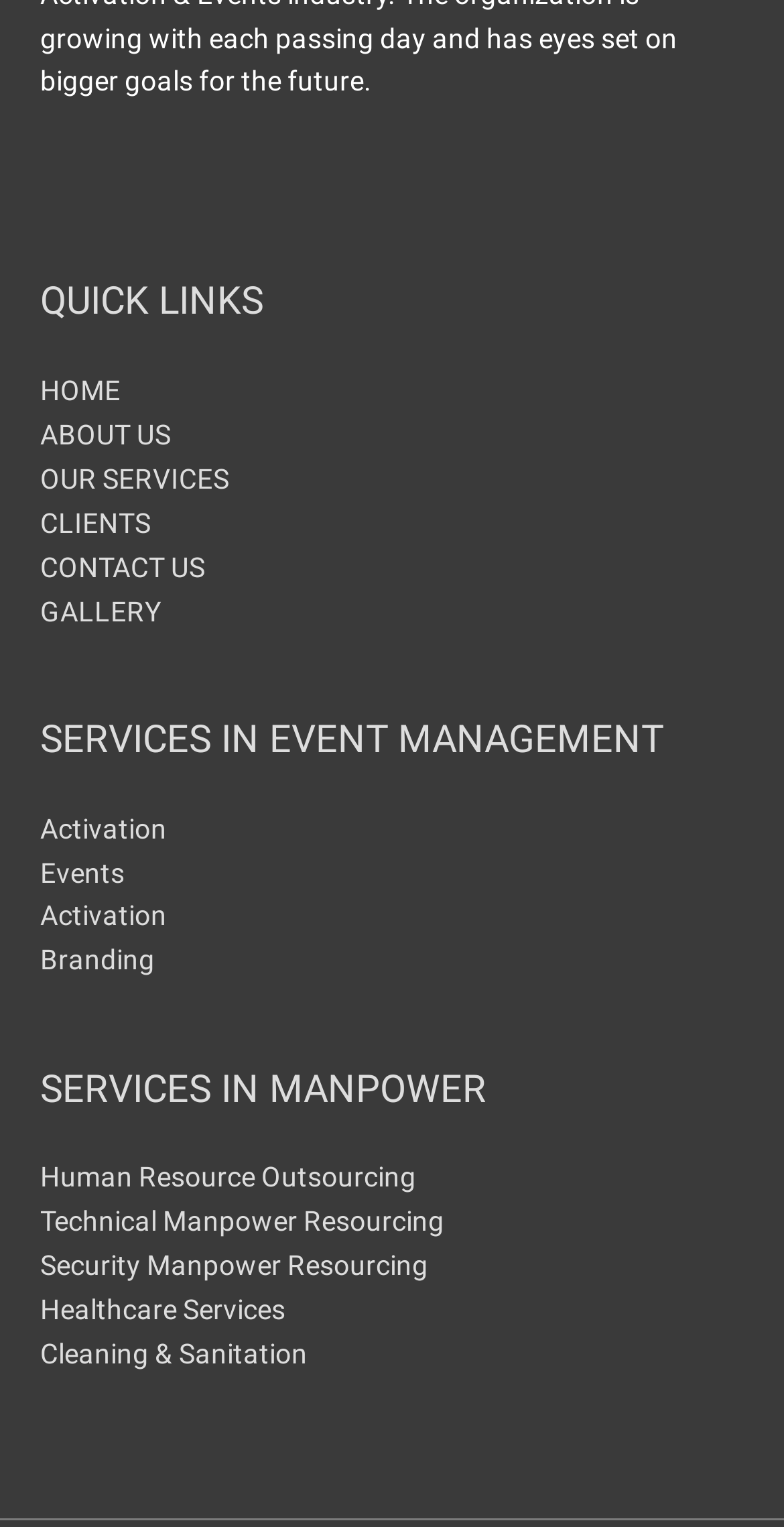Provide a single word or phrase answer to the question: 
What is the first quick link?

HOME